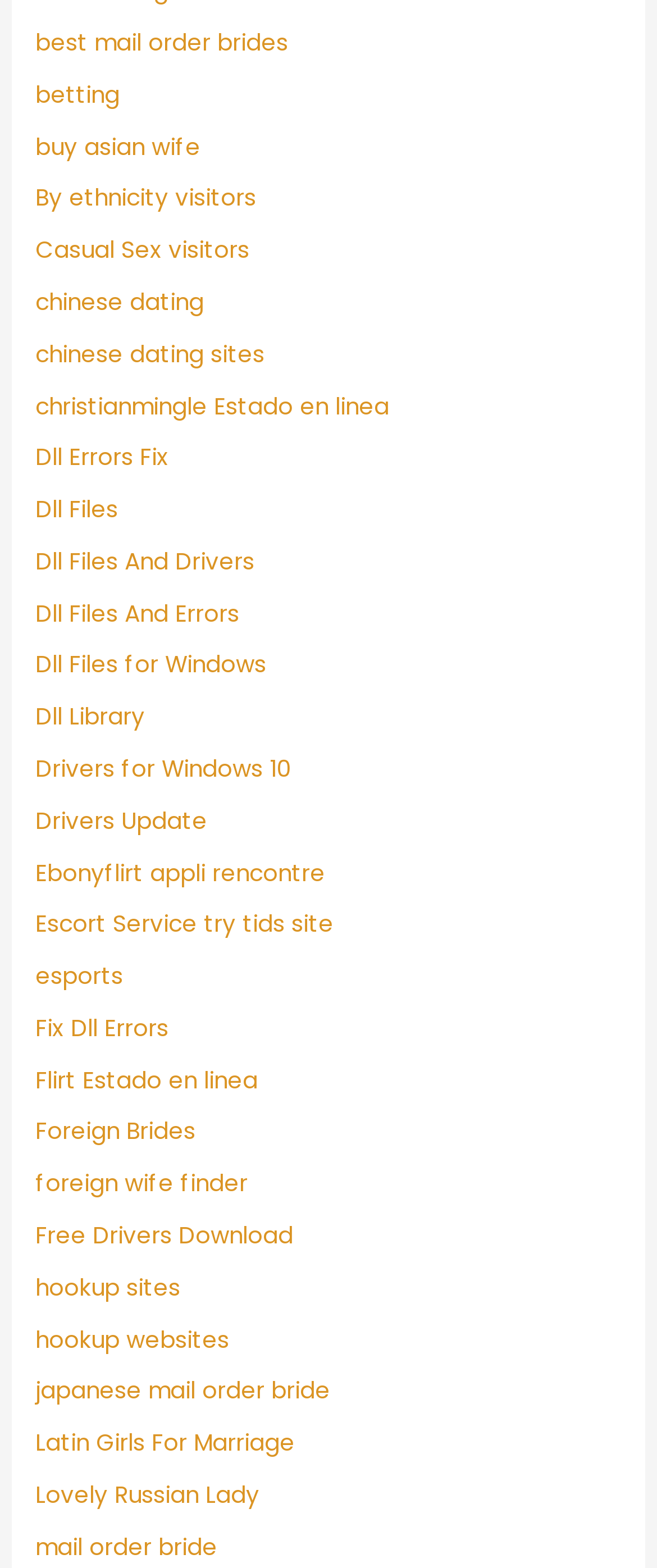Find the bounding box of the UI element described as: "Dll Files for Windows". The bounding box coordinates should be given as four float values between 0 and 1, i.e., [left, top, right, bottom].

[0.054, 0.414, 0.405, 0.435]